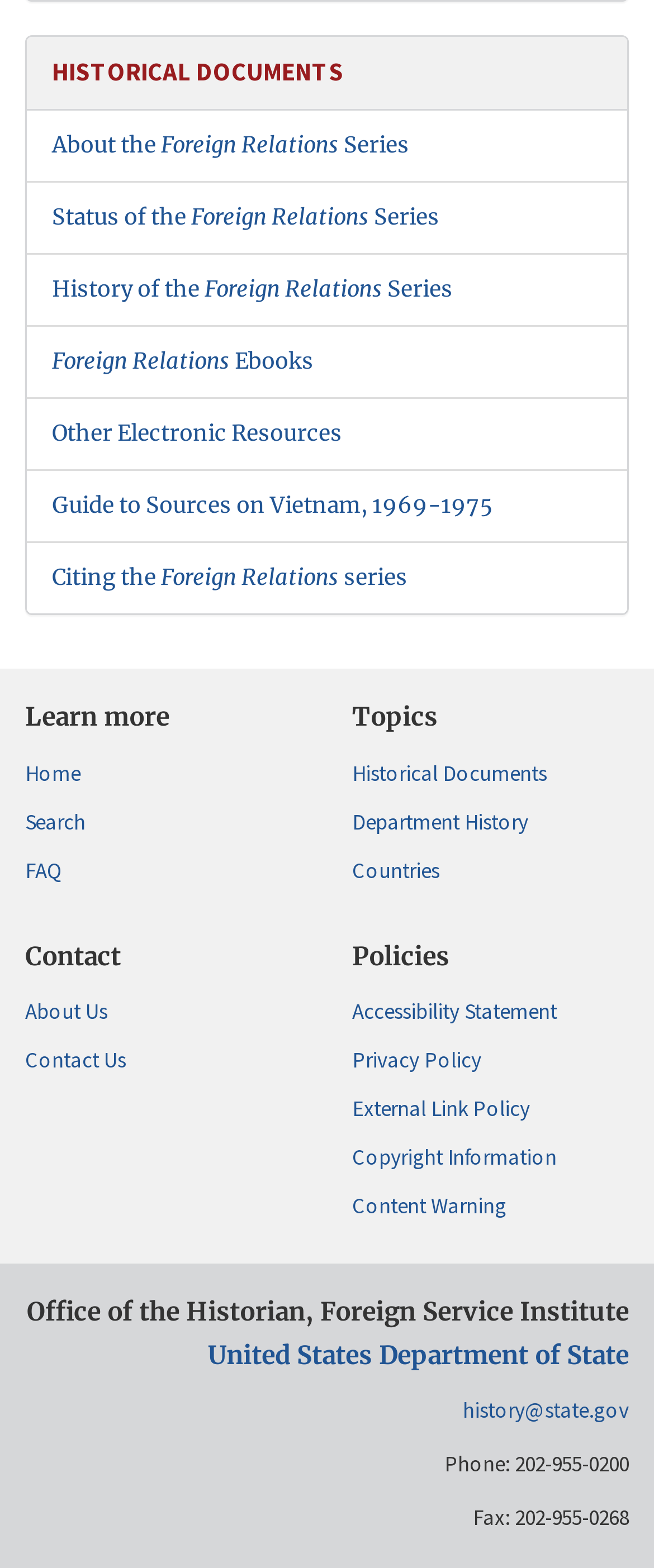Locate the bounding box coordinates of the element that needs to be clicked to carry out the instruction: "Learn more about the Foreign Relations Series". The coordinates should be given as four float numbers ranging from 0 to 1, i.e., [left, top, right, bottom].

[0.079, 0.083, 0.626, 0.101]